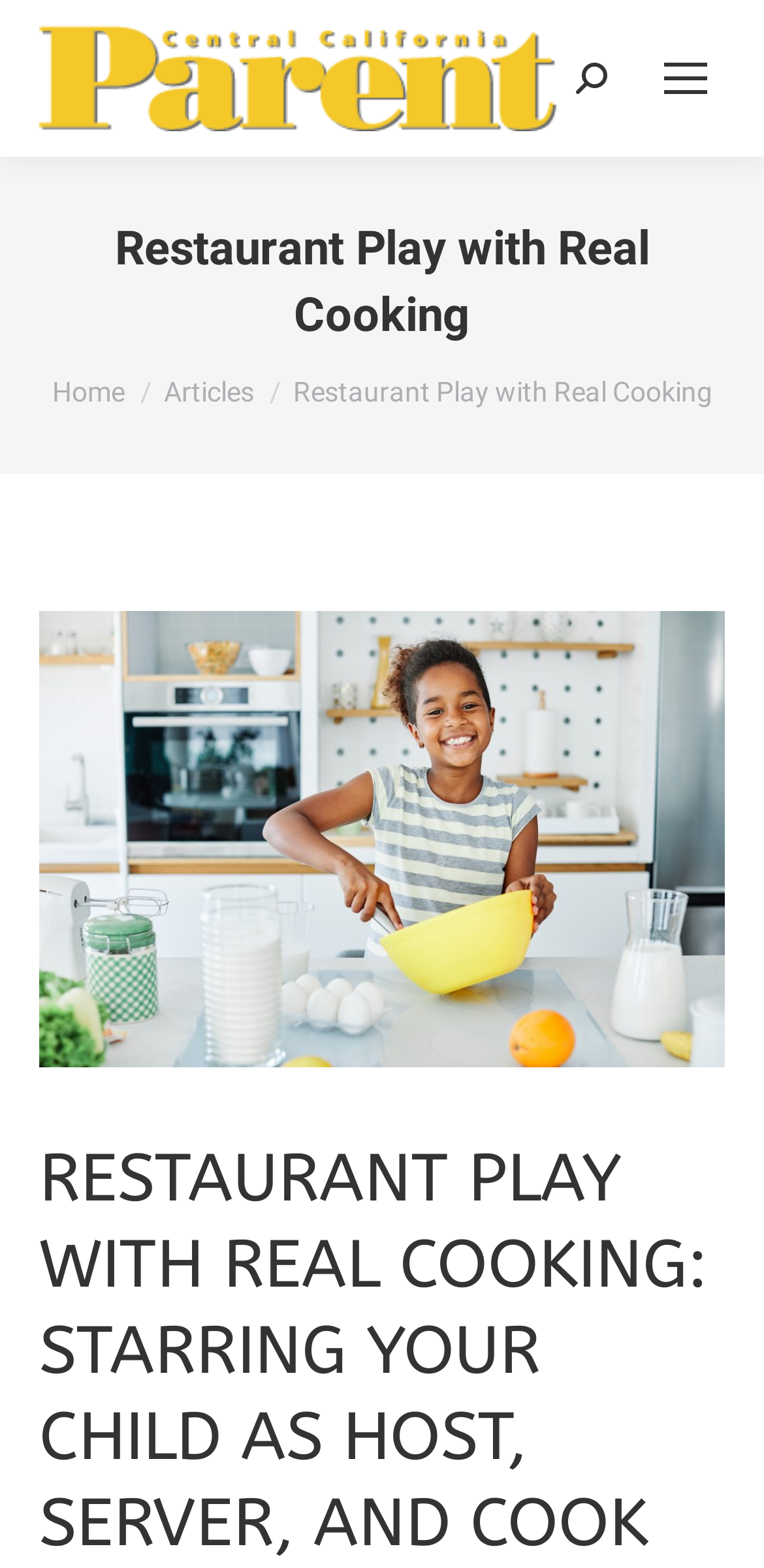What is the purpose of the 'Go to Top' link?
Refer to the screenshot and answer in one word or phrase.

To scroll to the top